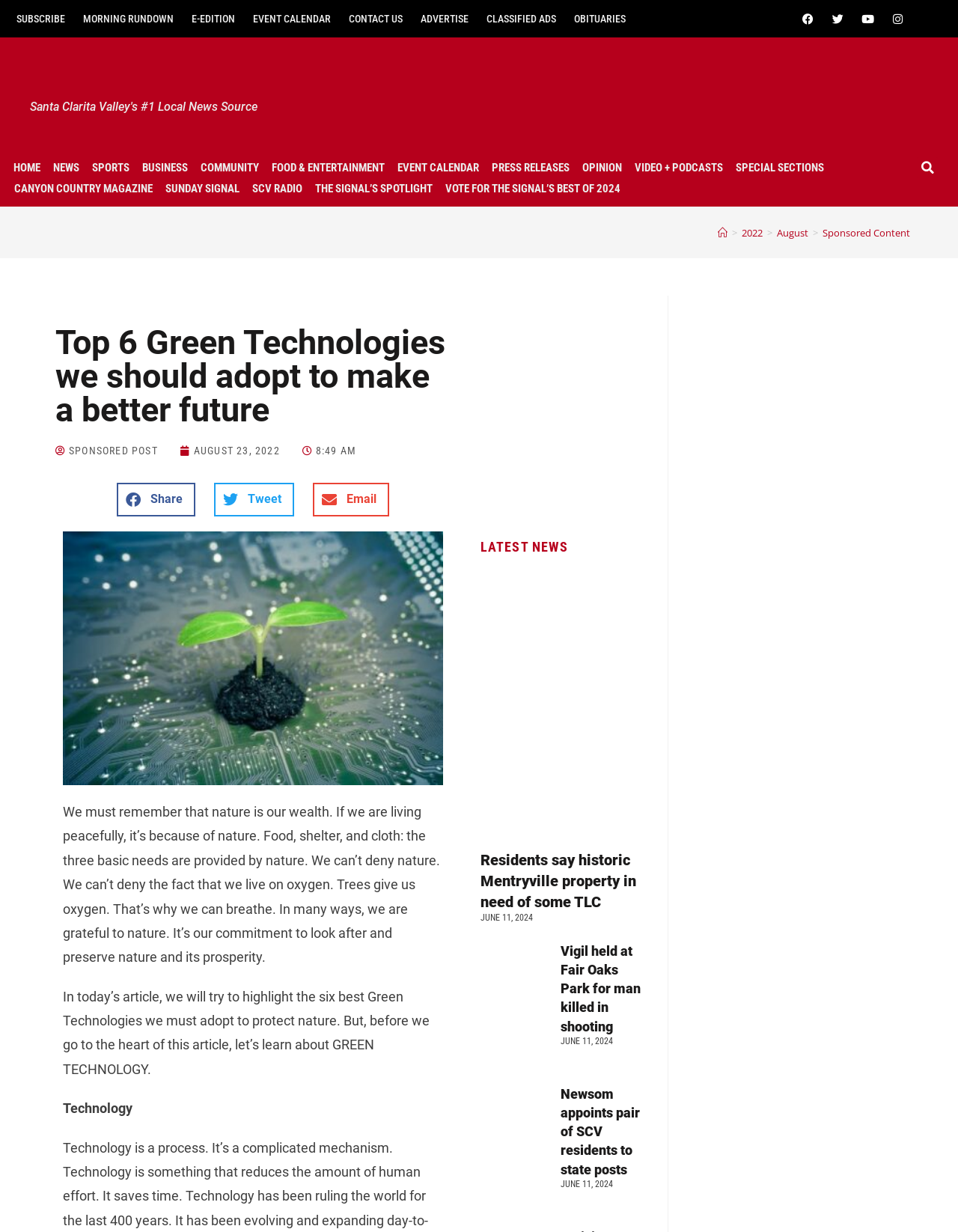Specify the bounding box coordinates of the region I need to click to perform the following instruction: "Call the phone number". The coordinates must be four float numbers in the range of 0 to 1, i.e., [left, top, right, bottom].

None